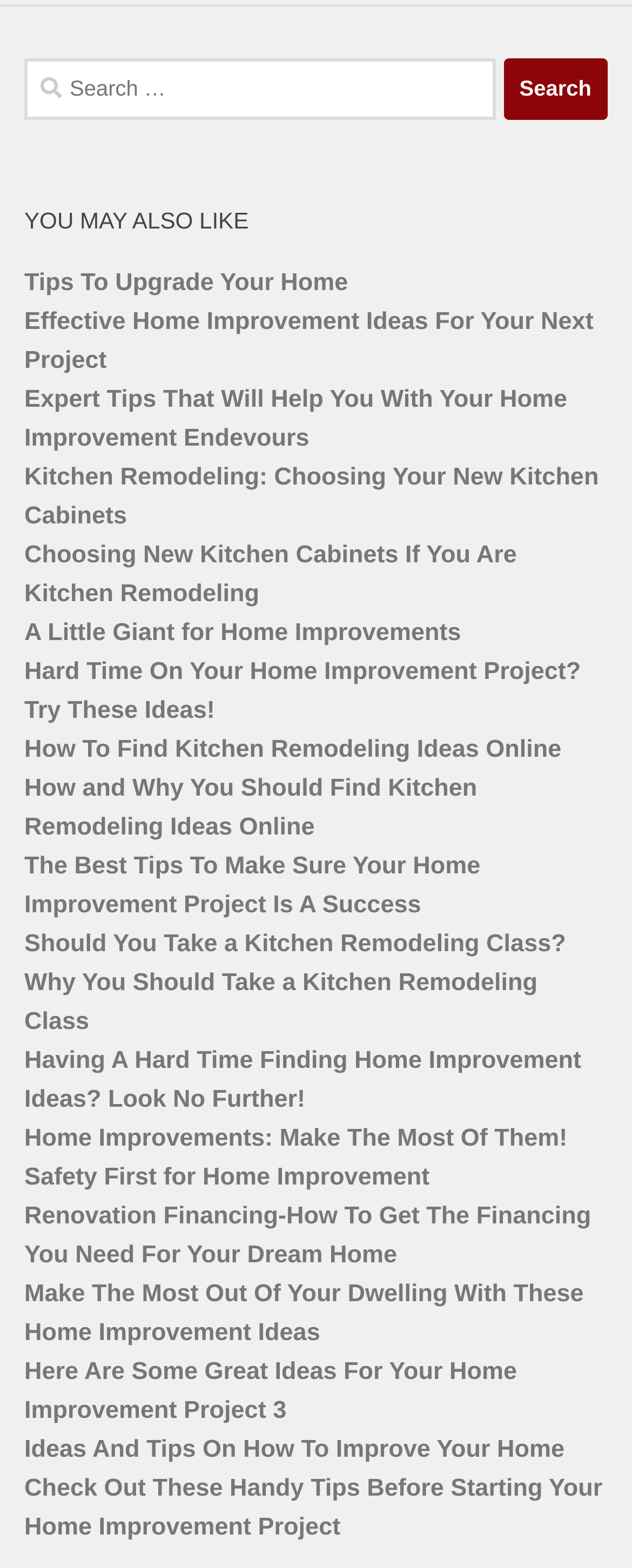How many links are there under 'YOU MAY ALSO LIKE'?
Refer to the image and answer the question using a single word or phrase.

25